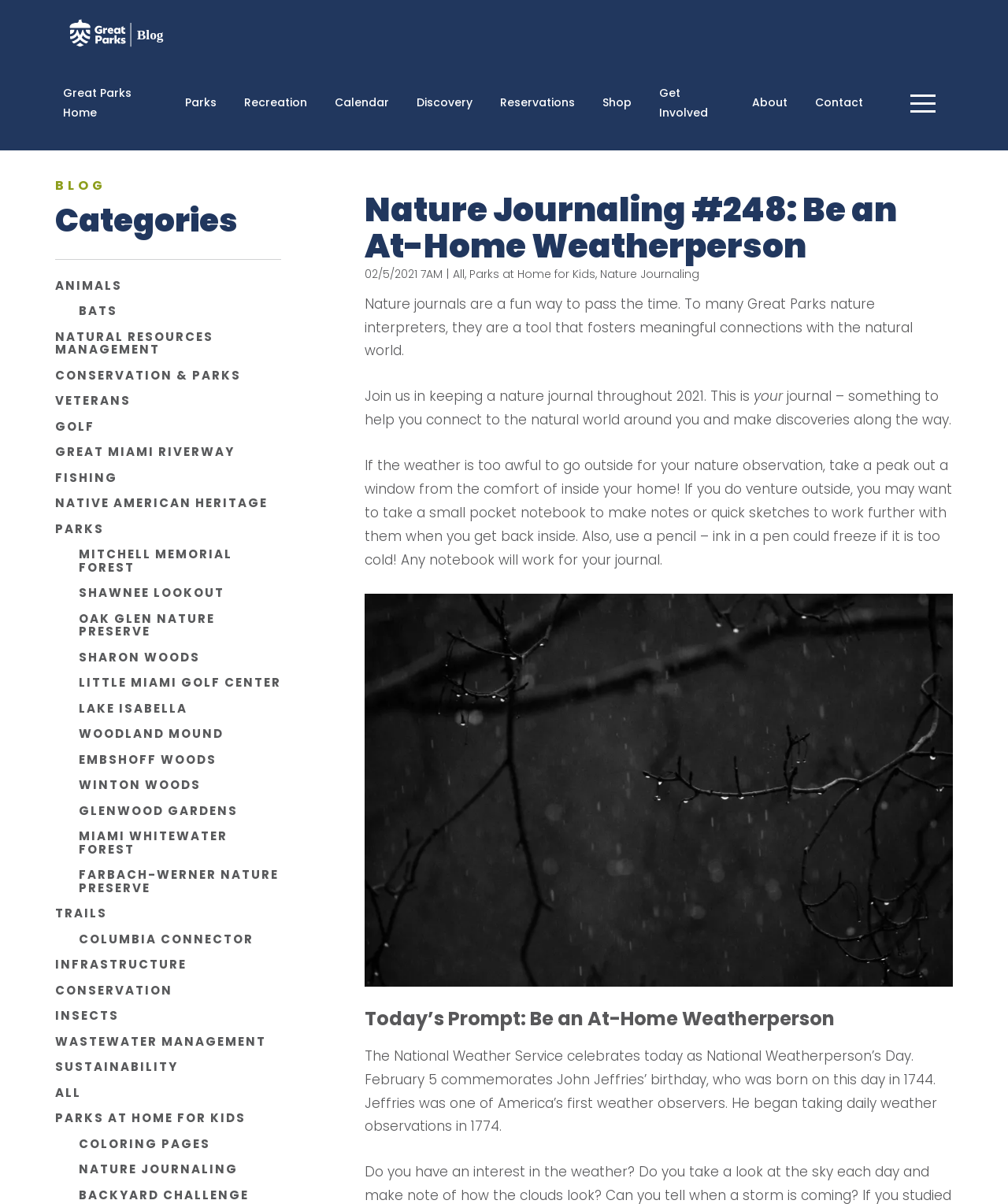Generate a comprehensive description of the webpage.

This webpage is about nature journaling, specifically encouraging readers to keep a nature journal throughout 2021. The page is divided into several sections. At the top, there is a navigation menu with links to various pages, including "Great Parks Home", "Parks", "Recreation", and "Shop". Below this menu, there is a heading that reads "Nature Journaling #248: Be an At-Home Weatherperson".

The main content of the page is divided into two columns. The left column contains a series of links to different blog categories, such as "ANIMALS", "NATURAL RESOURCES MANAGEMENT", and "PARKS". There are also links to specific parks and nature preserves, such as "MITCHELL MEMORIAL FOREST" and "WINTON WOODS".

The right column contains the main article, which discusses the importance of nature journals and how they can help people connect with the natural world. The article suggests that readers can start a nature journal by observing the weather from their window or by taking notes and making sketches when they go outside. There is also a figure with an image of rain falling on tree branches, accompanied by a link to a related article.

Below the main article, there is a section with a heading that reads "Today’s Prompt: Be an At-Home Weatherperson". This section discusses the National Weather Service's celebration of National Weatherperson’s Day and provides some information about John Jeffries, one of America’s first weather observers.

Overall, the webpage is focused on encouraging readers to engage with nature and to start a nature journal, with resources and links to related articles and parks.